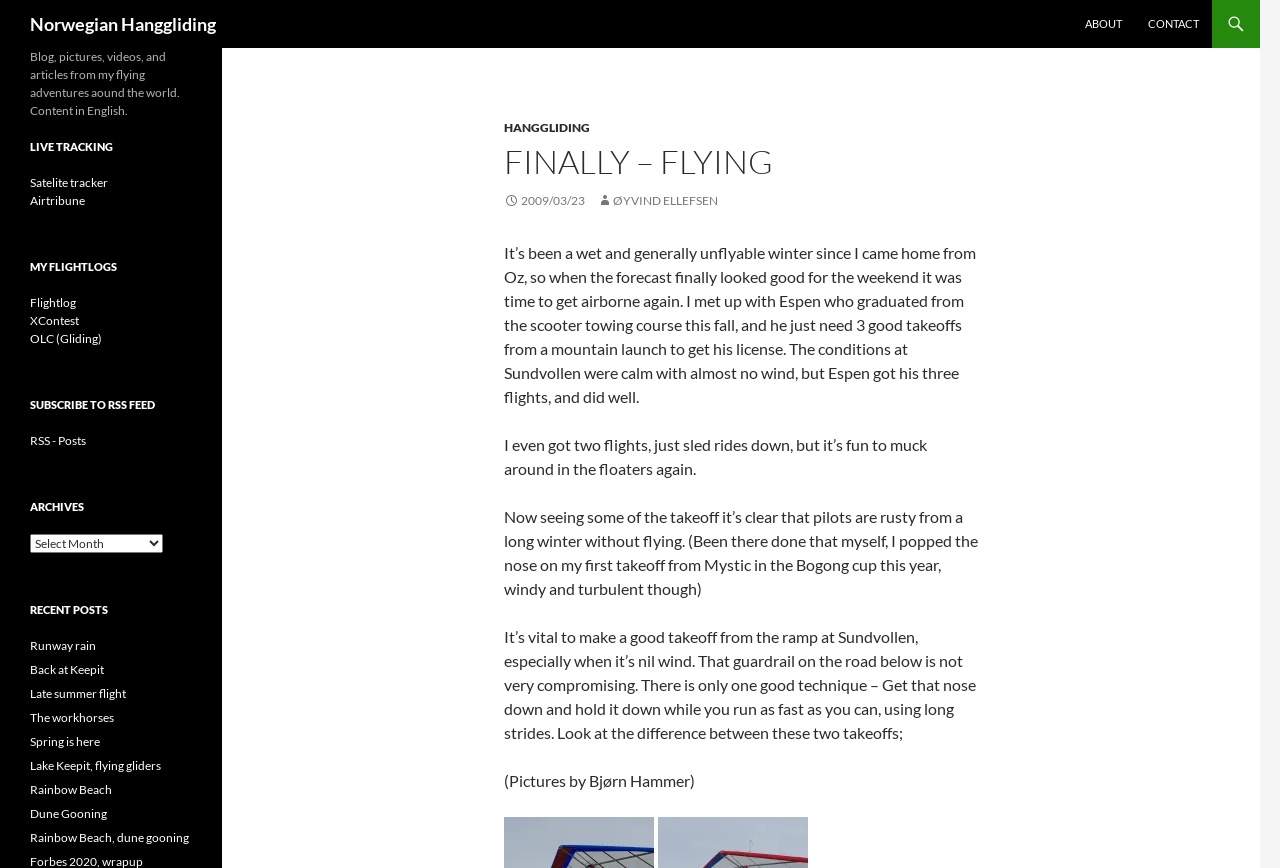What is the author's name?
Refer to the image and respond with a one-word or short-phrase answer.

Øyvind Ellefsen